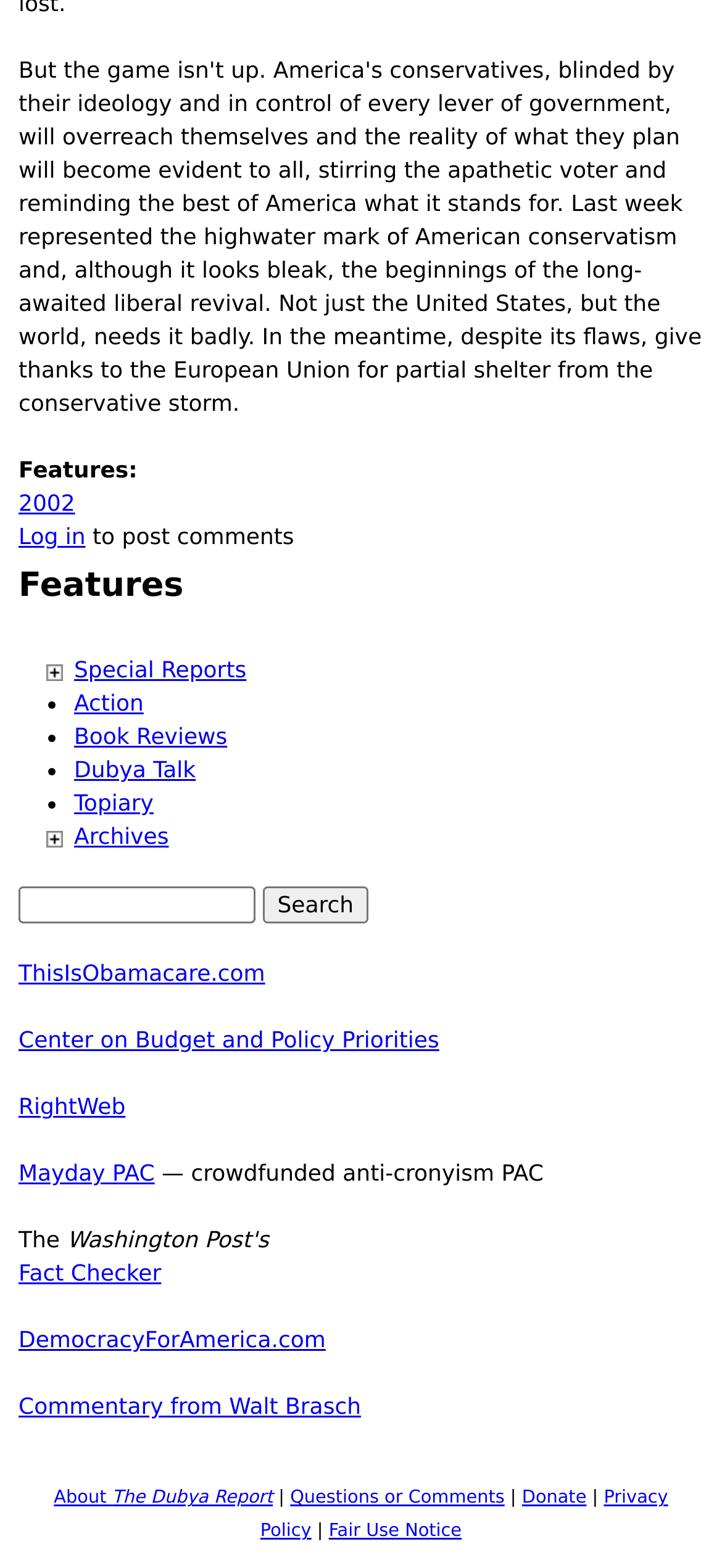Find the bounding box coordinates for the HTML element described as: "Fair Use Notice". The coordinates should consist of four float values between 0 and 1, i.e., [left, top, right, bottom].

[0.455, 0.971, 0.639, 0.984]